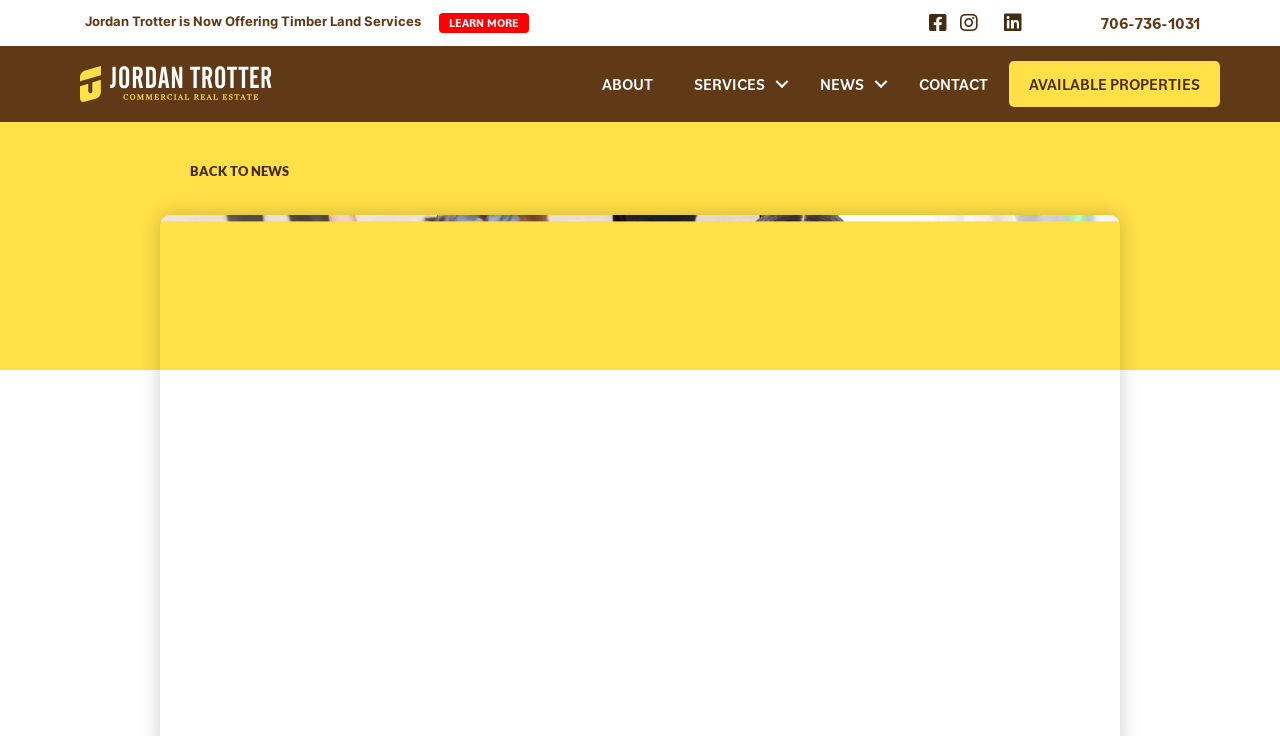Point out the bounding box coordinates of the section to click in order to follow this instruction: "go to ABOUT page".

[0.455, 0.083, 0.526, 0.145]